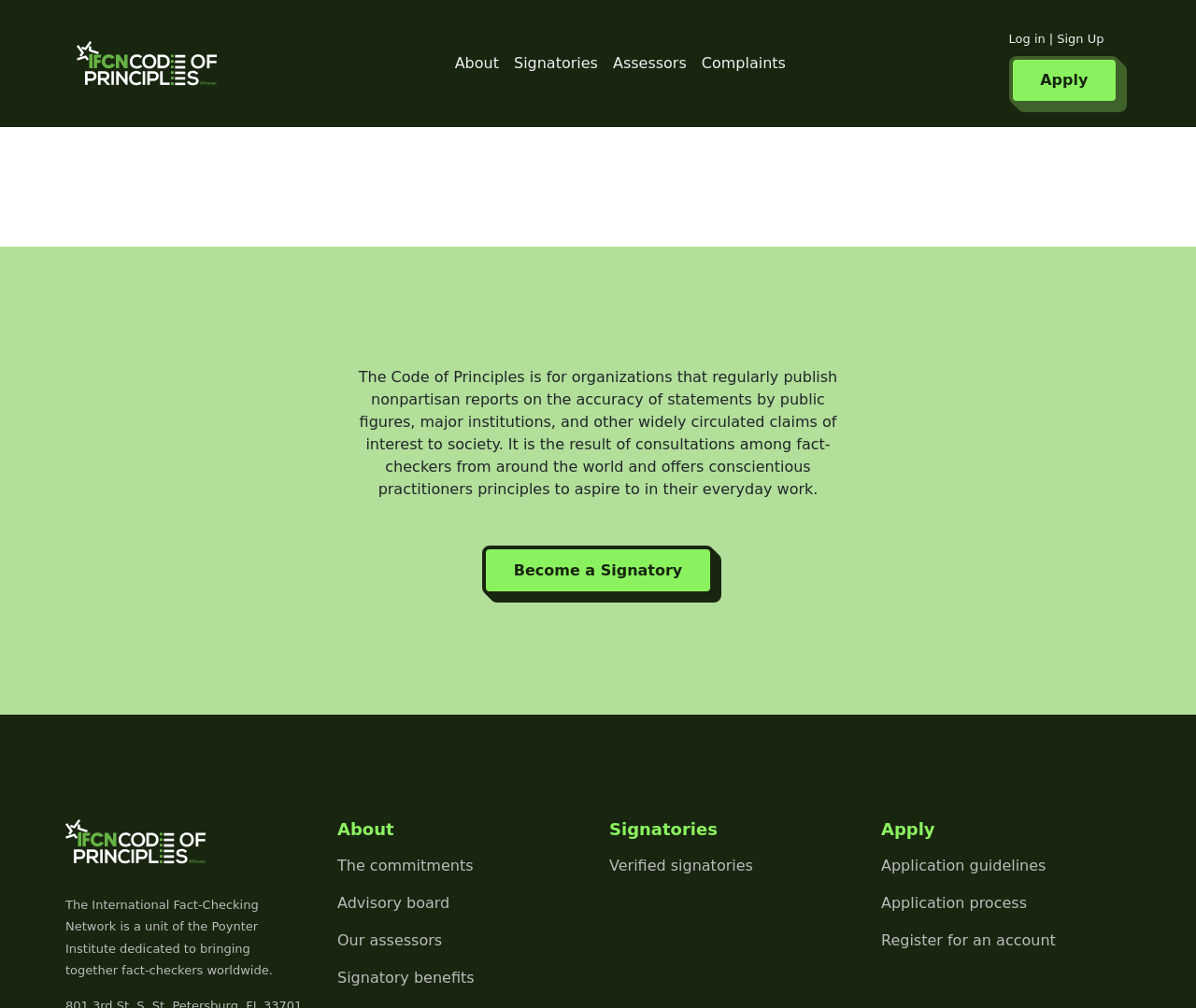Predict the bounding box coordinates of the area that should be clicked to accomplish the following instruction: "Click the IFCN Code of principles link". The bounding box coordinates should consist of four float numbers between 0 and 1, i.e., [left, top, right, bottom].

[0.064, 0.036, 0.181, 0.09]